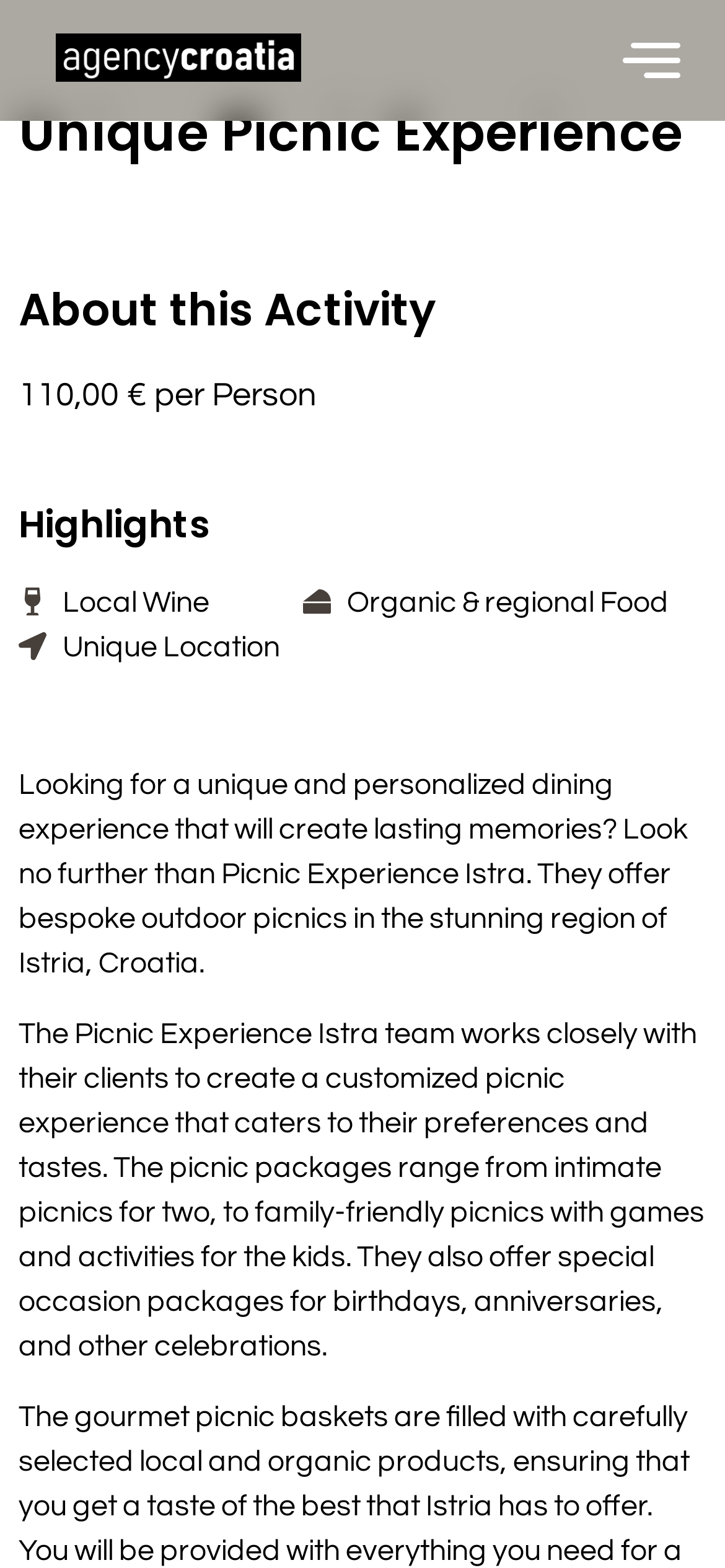What is the purpose of the Picnic Experience Istra team?
Answer the question with a single word or phrase, referring to the image.

To create customized picnic experiences